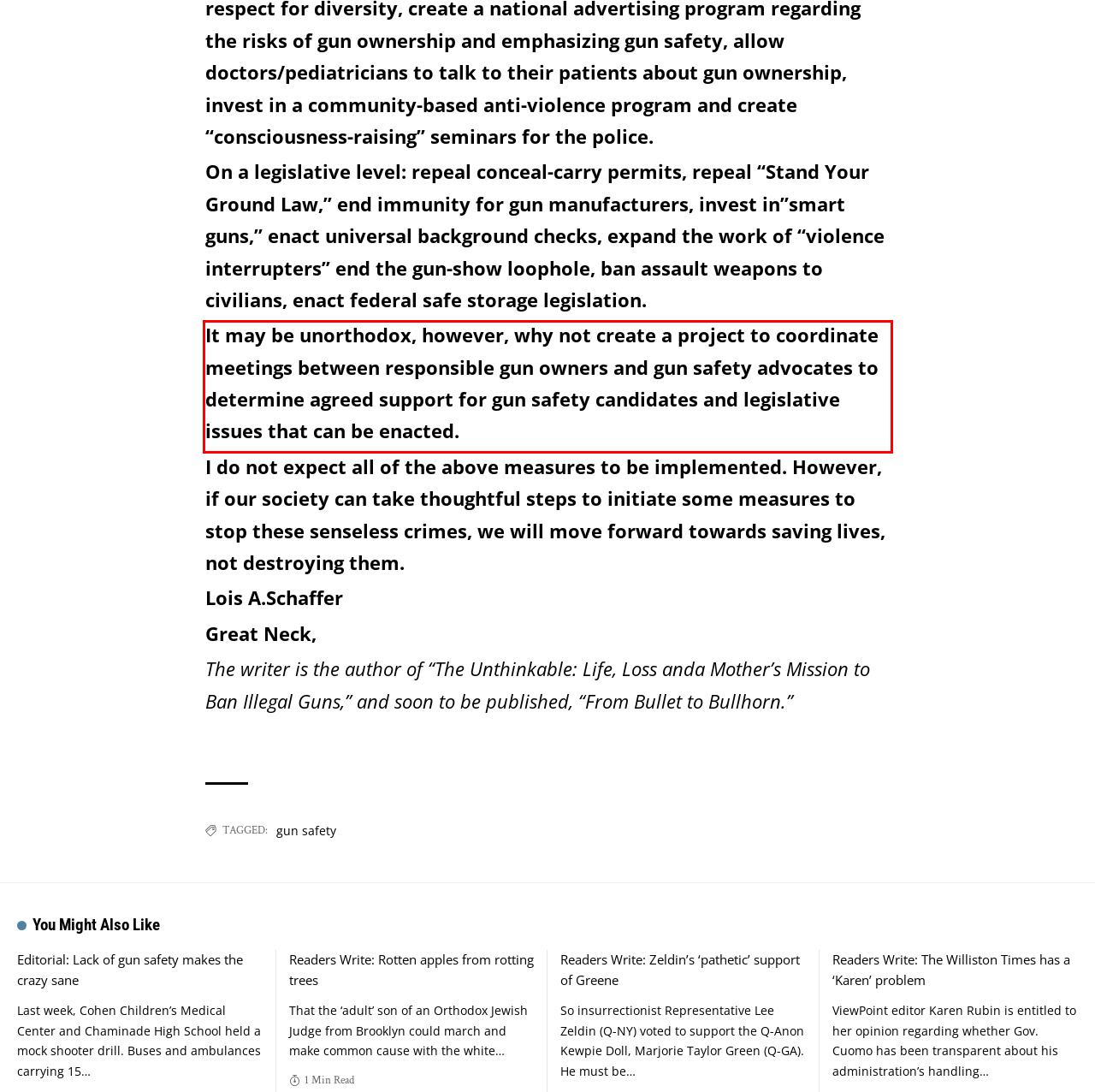Please perform OCR on the UI element surrounded by the red bounding box in the given webpage screenshot and extract its text content.

It may be unorthodox, however, why not create a project to coordinate meetings between responsible gun owners and gun safety advocates to determine agreed support for gun safety candidates and legislative issues that can be enacted.